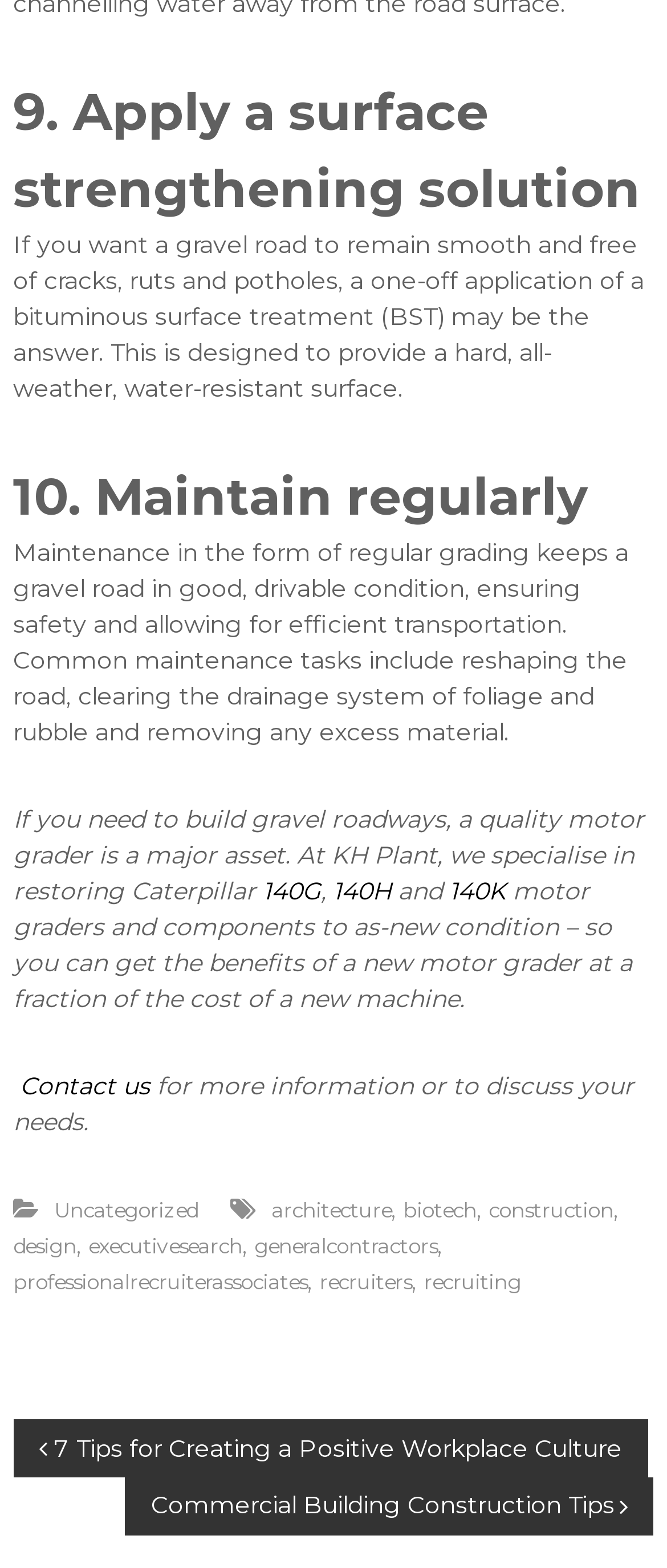Identify the bounding box coordinates for the element you need to click to achieve the following task: "Read about Commercial Building Construction Tips". The coordinates must be four float values ranging from 0 to 1, formatted as [left, top, right, bottom].

[0.188, 0.942, 0.98, 0.979]